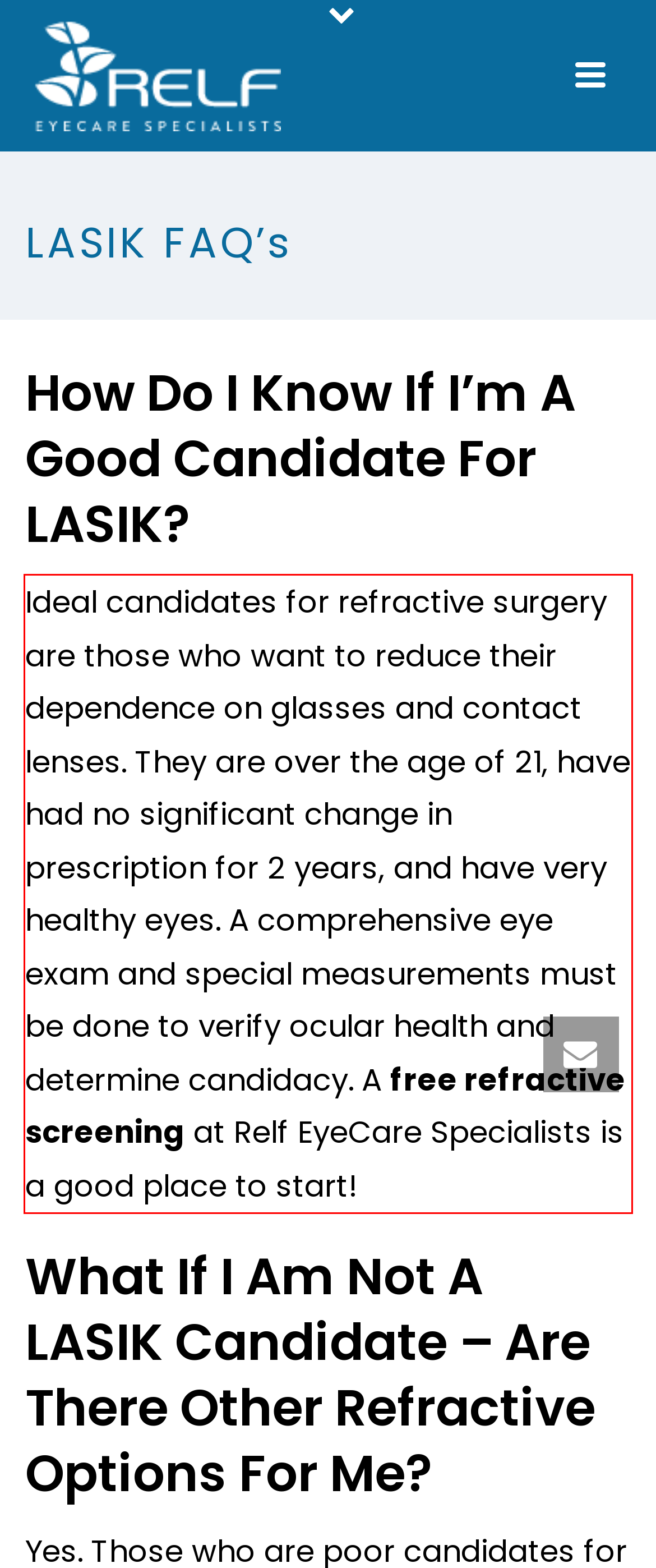Please examine the webpage screenshot containing a red bounding box and use OCR to recognize and output the text inside the red bounding box.

Ideal candidates for refractive surgery are those who want to reduce their dependence on glasses and contact lenses. They are over the age of 21, have had no significant change in prescription for 2 years, and have very healthy eyes. A comprehensive eye exam and special measurements must be done to verify ocular health and determine candidacy. A free refractive screening at Relf EyeCare Specialists is a good place to start!